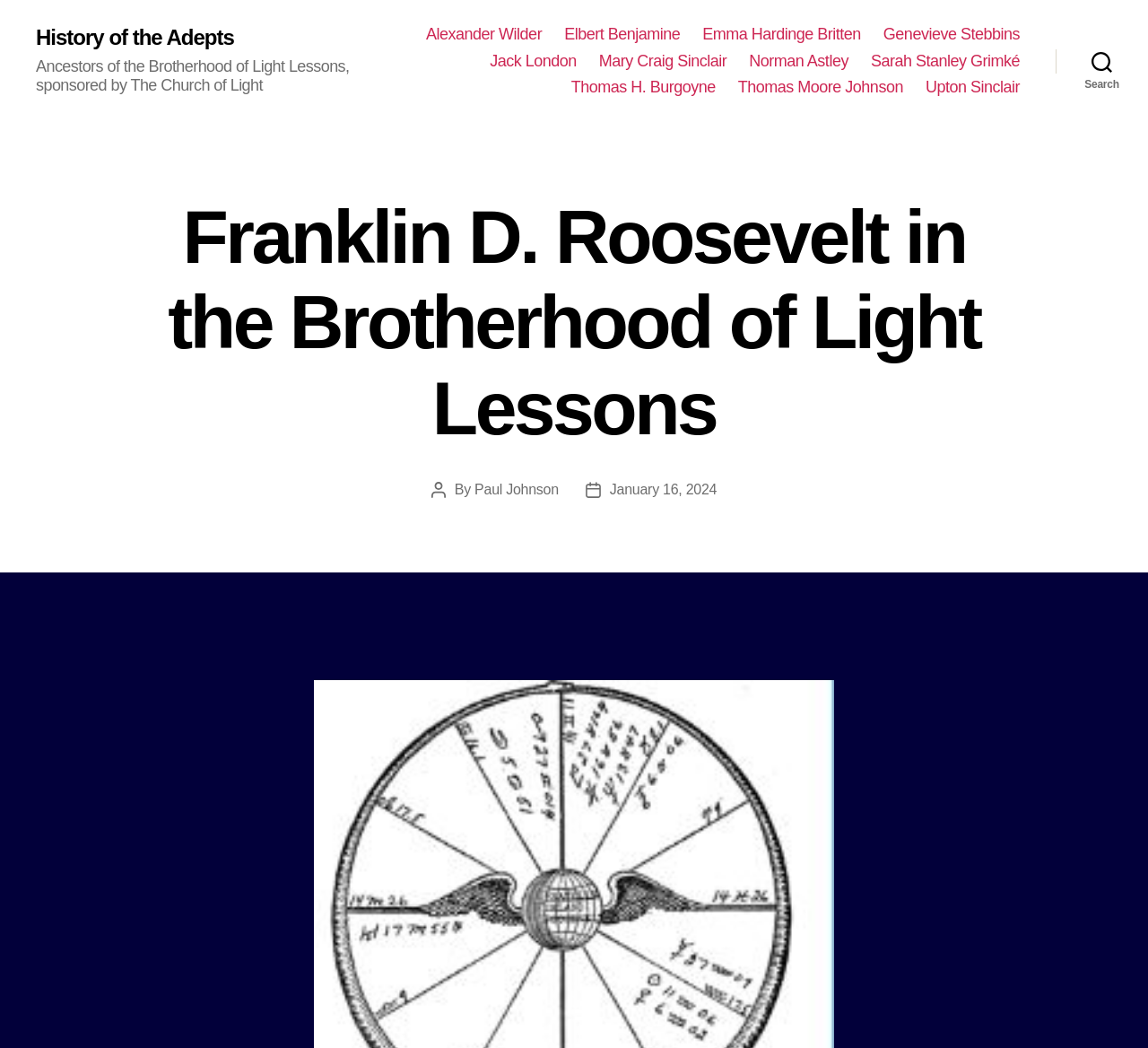Show the bounding box coordinates of the region that should be clicked to follow the instruction: "Check the post date."

[0.531, 0.46, 0.624, 0.474]